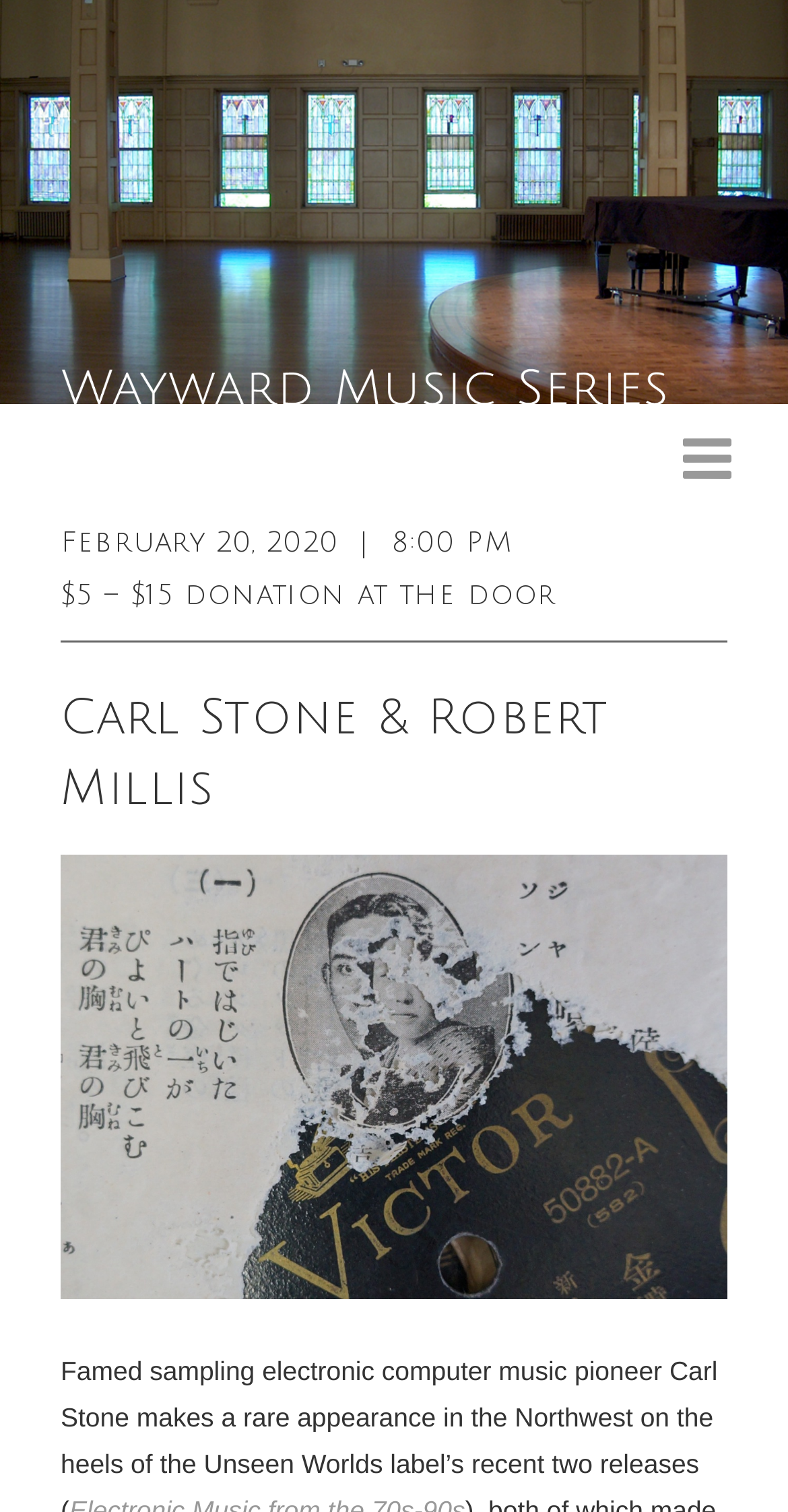Find the main header of the webpage and produce its text content.

Carl Stone & Robert Millis